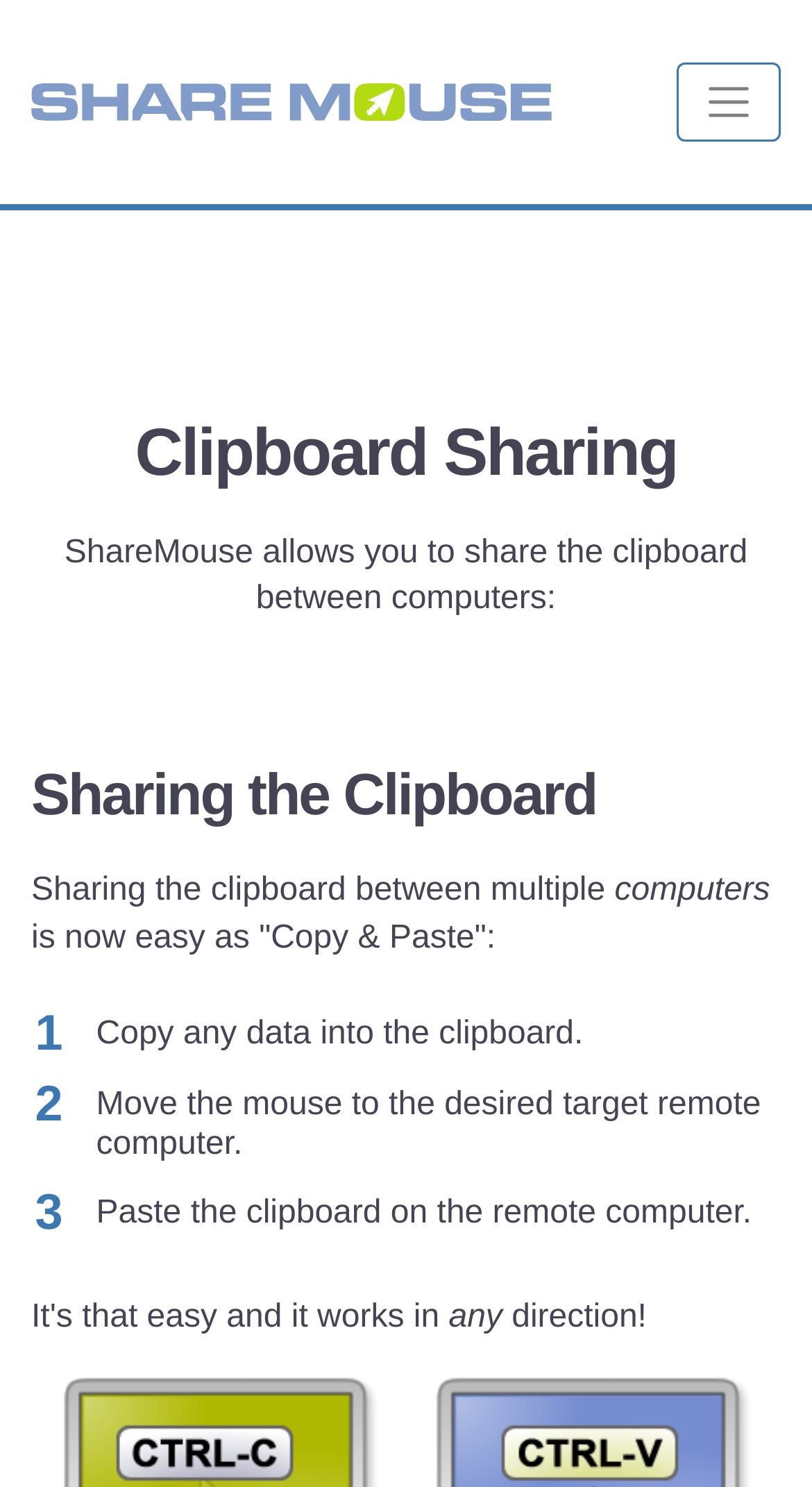Predict the bounding box of the UI element based on the description: "parent_node: ShareMouse Home". The coordinates should be four float numbers between 0 and 1, formatted as [left, top, right, bottom].

[0.038, 0.049, 0.679, 0.088]